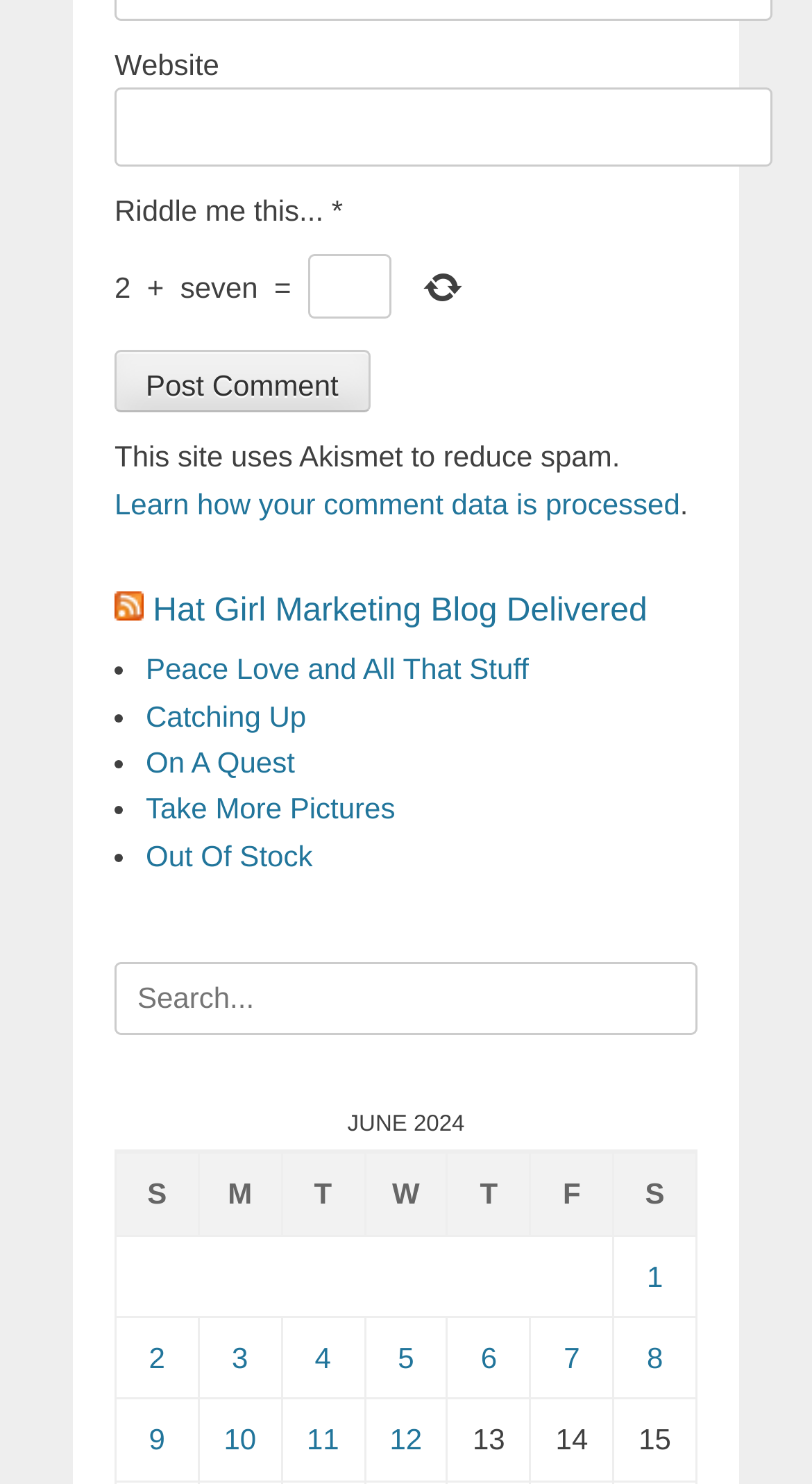Carefully examine the image and provide an in-depth answer to the question: What is the search function for?

The search box has a caption 'Search for:' and is located near the blog post links, indicating that the search function is for searching blog posts.